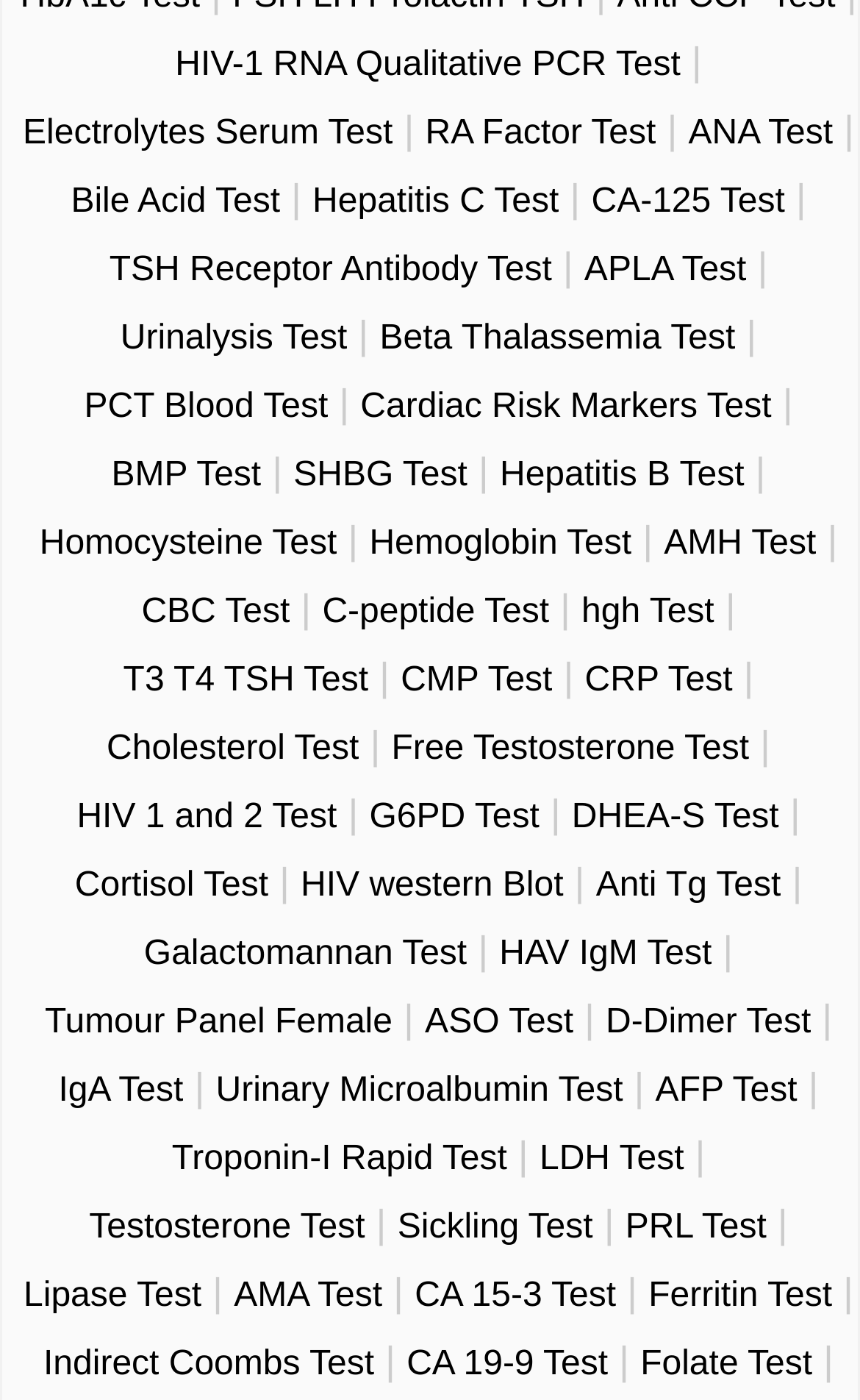Respond with a single word or phrase for the following question: 
Are all tests listed in alphabetical order?

No